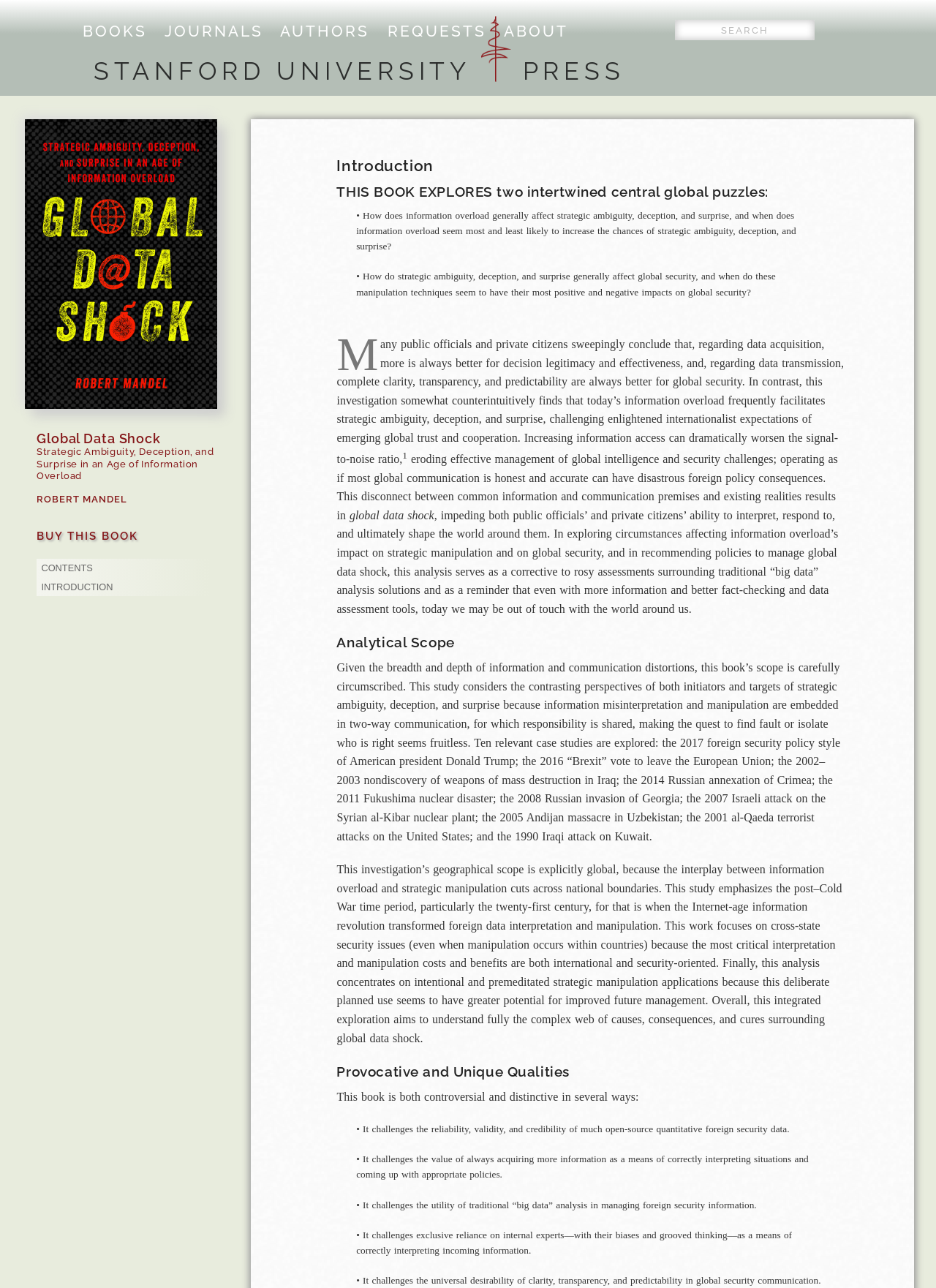Provide a one-word or short-phrase response to the question:
What is the main topic of the book?

Strategic ambiguity, deception, and surprise